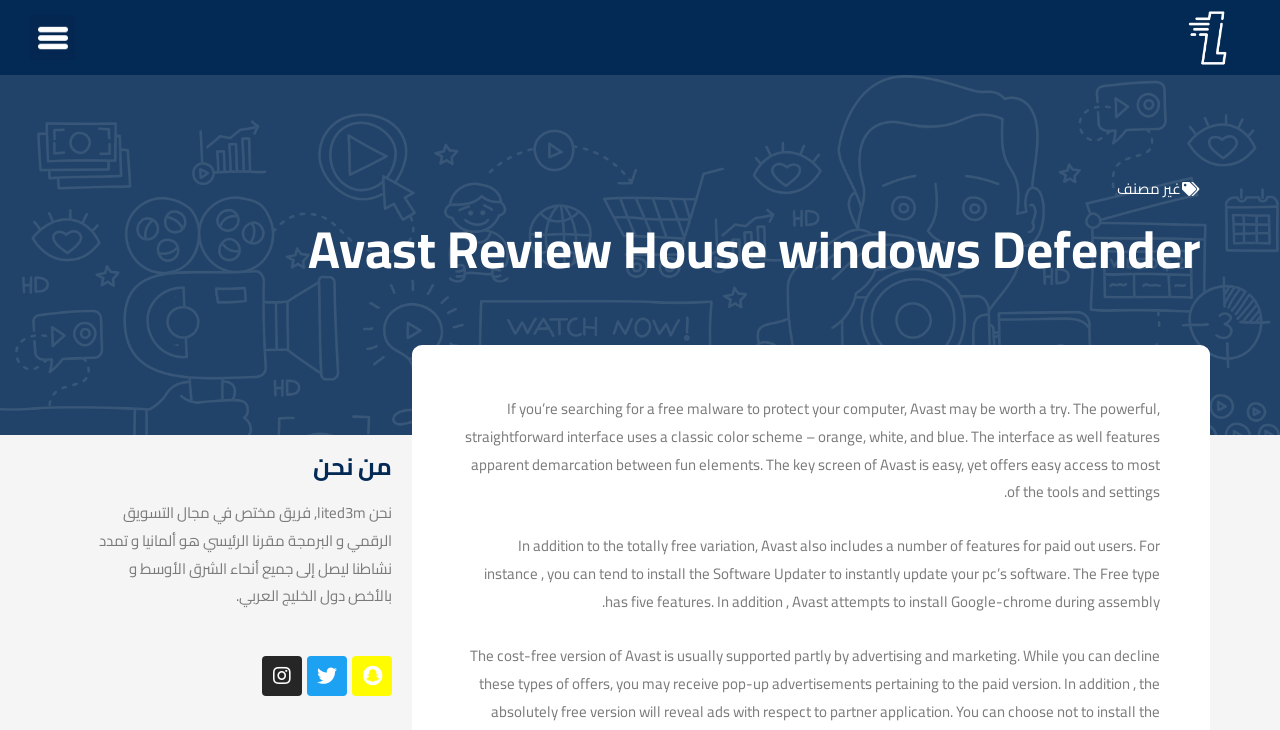Determine the bounding box for the UI element as described: "غير مصنف". The coordinates should be represented as four float numbers between 0 and 1, formatted as [left, top, right, bottom].

[0.873, 0.238, 0.923, 0.278]